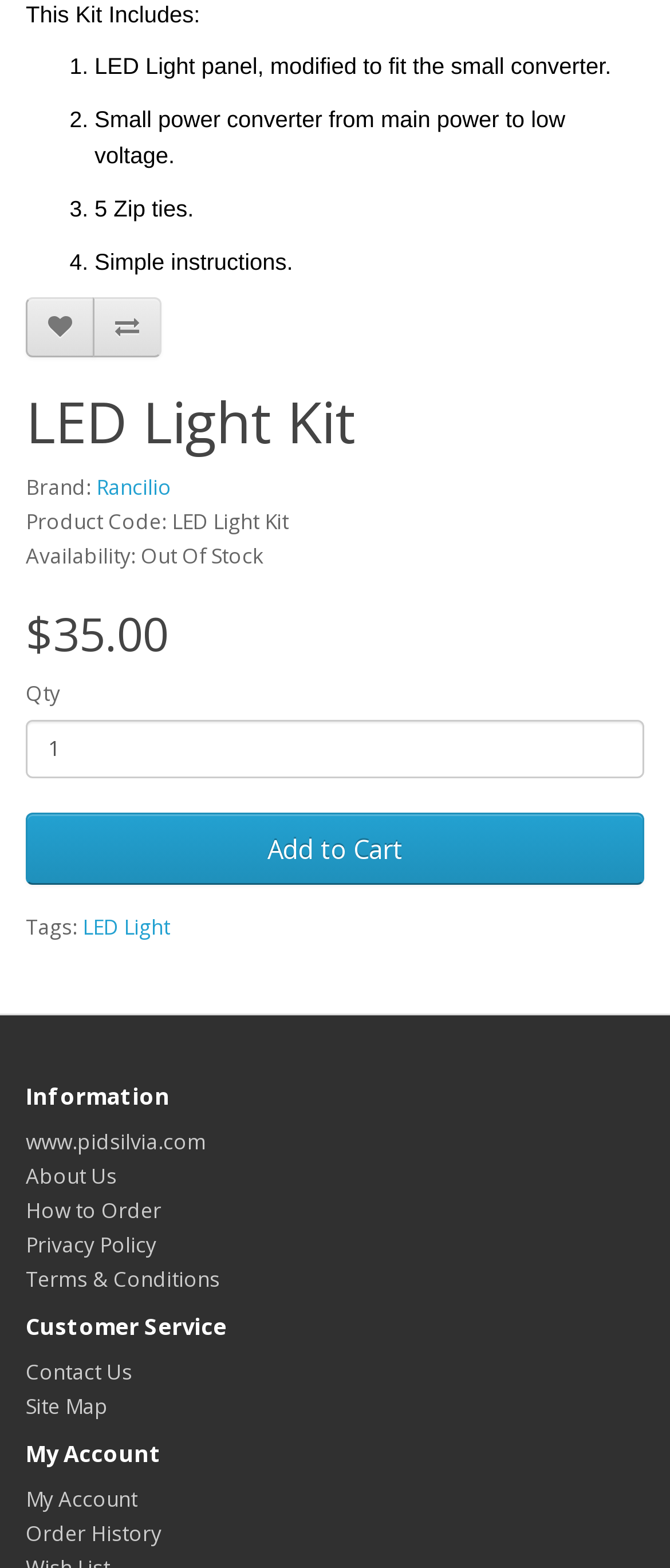Please give a one-word or short phrase response to the following question: 
What is the price of the LED Light Kit?

$35.00